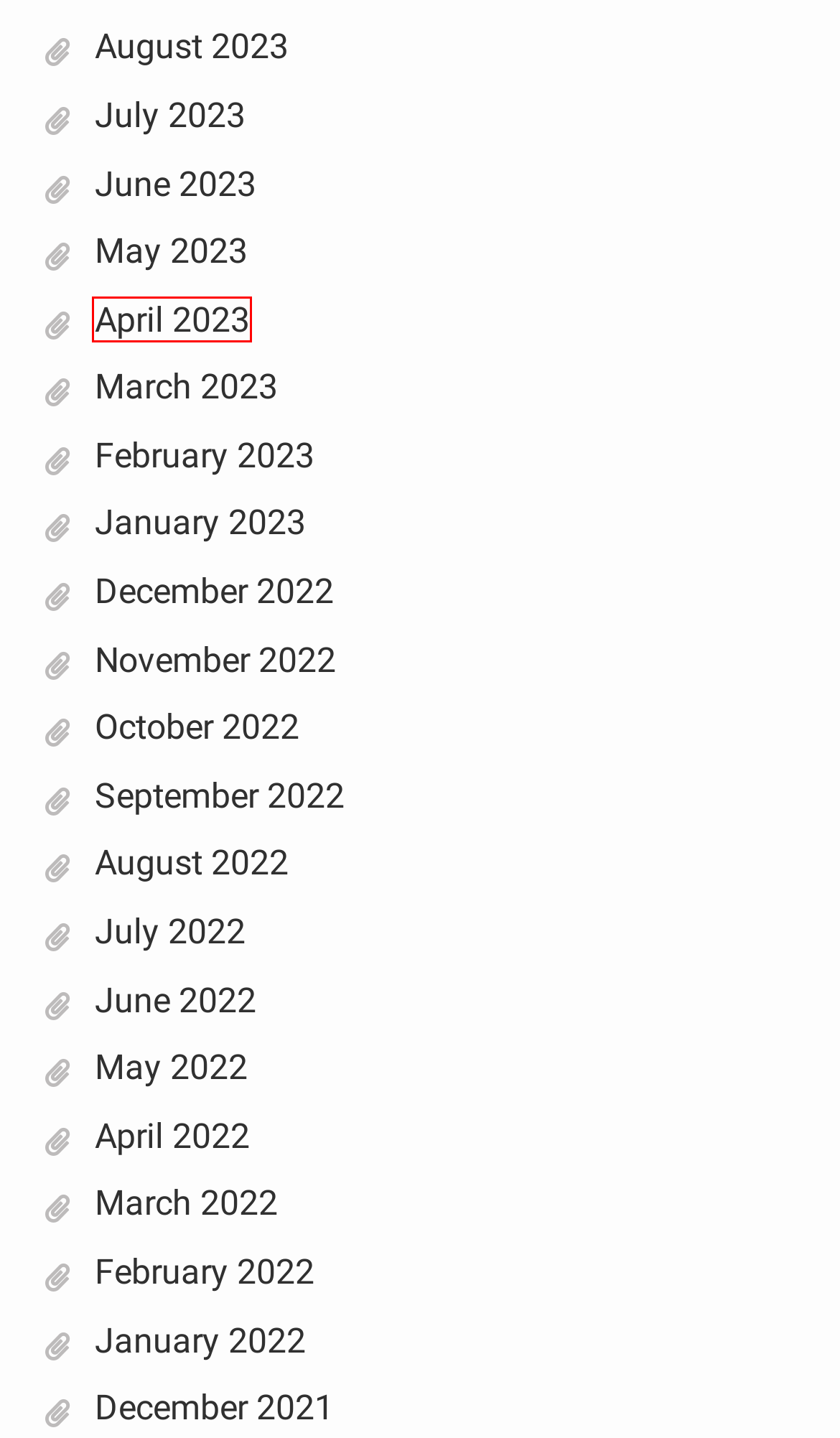You are presented with a screenshot of a webpage that includes a red bounding box around an element. Determine which webpage description best matches the page that results from clicking the element within the red bounding box. Here are the candidates:
A. April 2023 – FLOWER BASKET HONG KONG FASHION BLOG
B. October 2022 – FLOWER BASKET HONG KONG FASHION BLOG
C. August 2023 – FLOWER BASKET HONG KONG FASHION BLOG
D. June 2023 – FLOWER BASKET HONG KONG FASHION BLOG
E. January 2023 – FLOWER BASKET HONG KONG FASHION BLOG
F. August 2022 – FLOWER BASKET HONG KONG FASHION BLOG
G. March 2023 – FLOWER BASKET HONG KONG FASHION BLOG
H. February 2022 – FLOWER BASKET HONG KONG FASHION BLOG

A